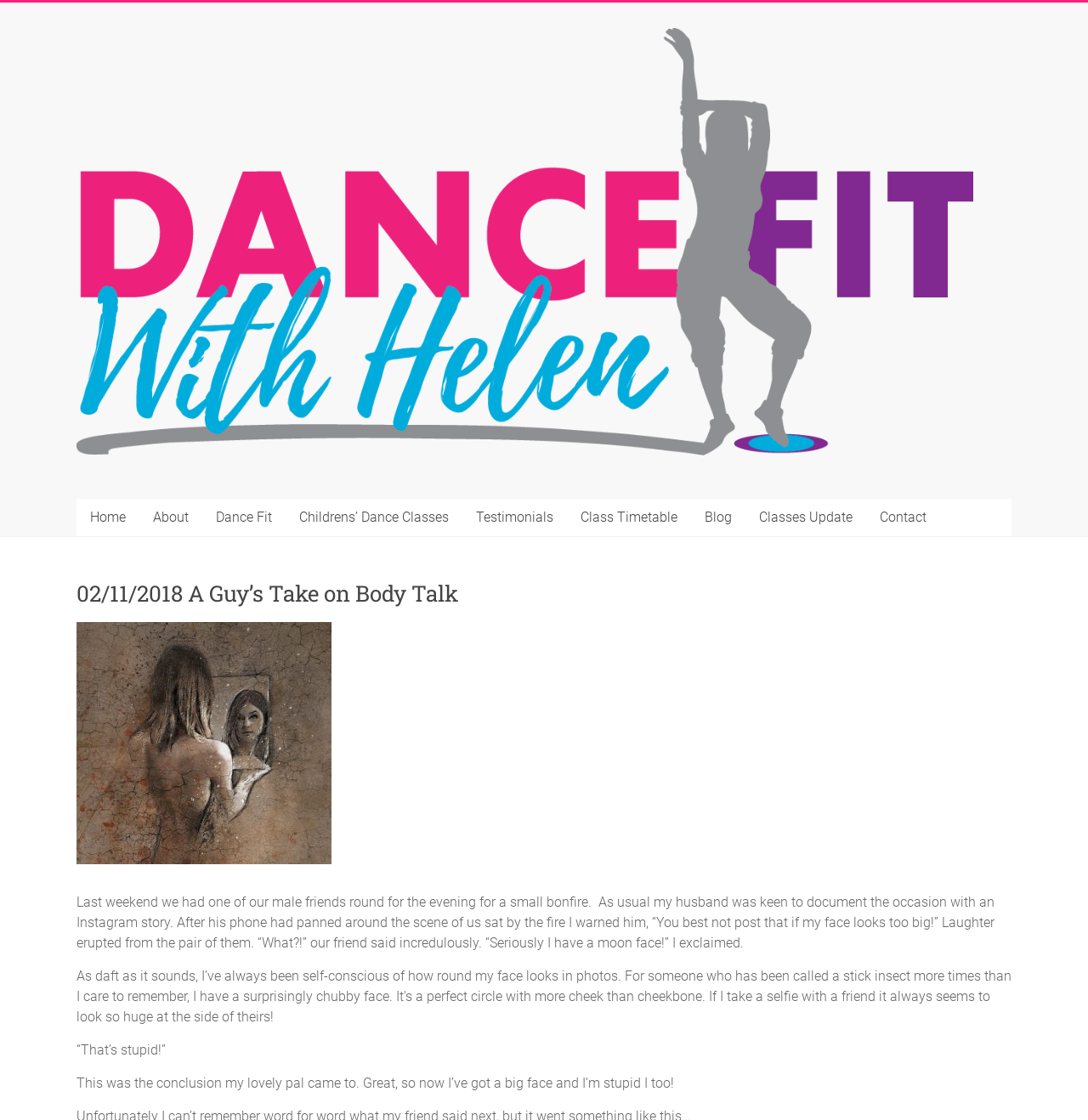Write a detailed summary of the webpage, including text, images, and layout.

The webpage appears to be a blog post titled "A Guy's Take on Body Talk" dated February 11, 2018. At the top, there is a navigation menu with 9 links: Home, About, Dance Fit, Children's Dance Classes, Testimonials, Class Timetable, Blog, Classes Update, and Contact. These links are positioned horizontally, with Home on the left and Contact on the right.

Below the navigation menu, there is a header section with the title of the blog post, "02/11/2018 A Guy's Take on Body Talk". This title is centered and takes up most of the width of the page.

The main content of the page is a series of paragraphs that tell a story about the author's self-consciousness about their round face in photos. The text is positioned in the top-left corner of the page and spans about 90% of the page's width. The paragraphs are arranged vertically, with the first paragraph starting from the top and each subsequent paragraph below the previous one.

There are no images on the page, but there are several links scattered throughout the text, although their destinations are not specified. Overall, the page has a simple layout with a focus on the written content.